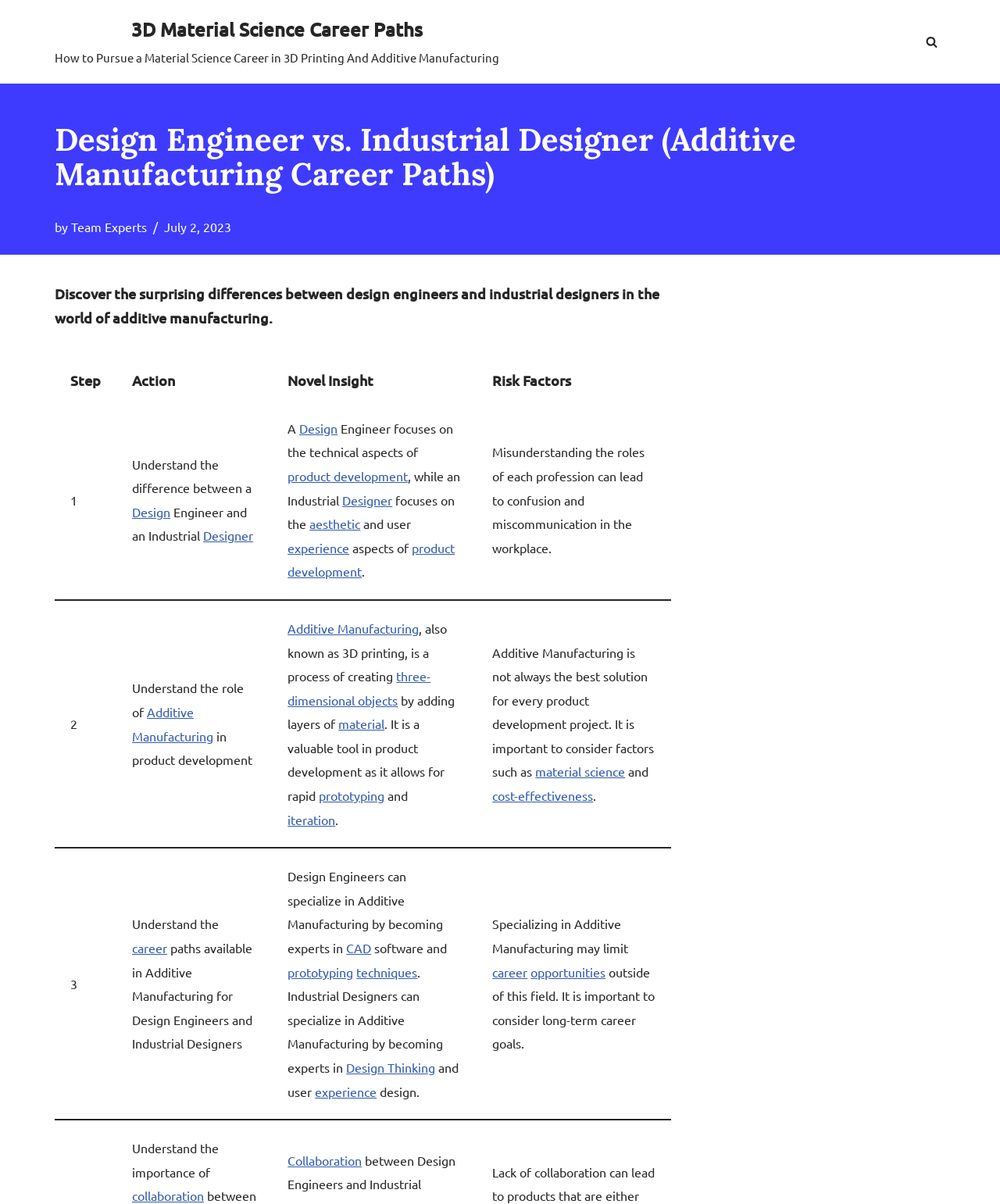Carefully examine the image and provide an in-depth answer to the question: What is Additive Manufacturing?

Additive Manufacturing, also known as 3D printing, is a process of creating three-dimensional objects by adding layers of material, as described in the webpage.